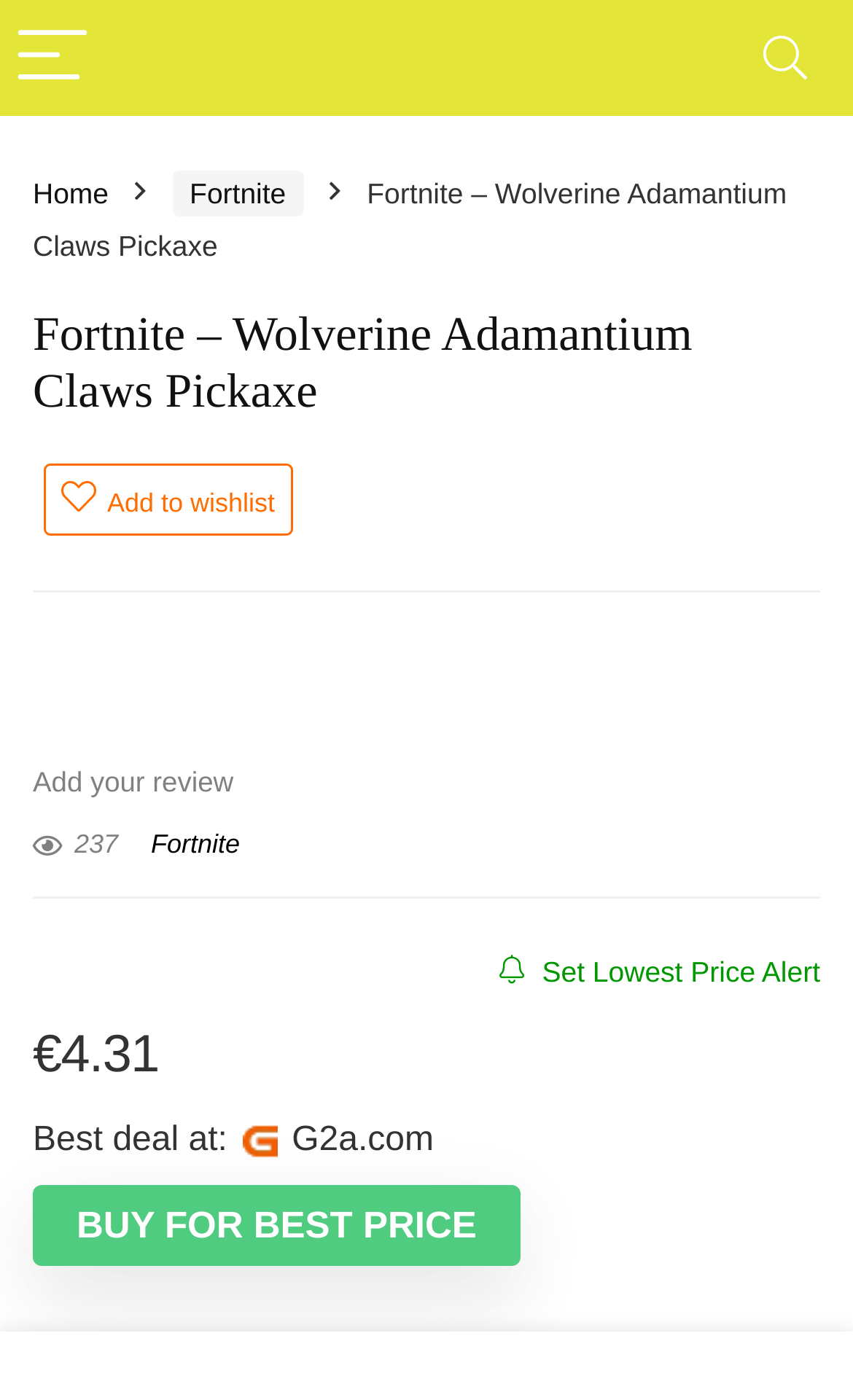Respond to the question below with a single word or phrase:
What can I do with the item on this webpage?

Add to wishlist or buy